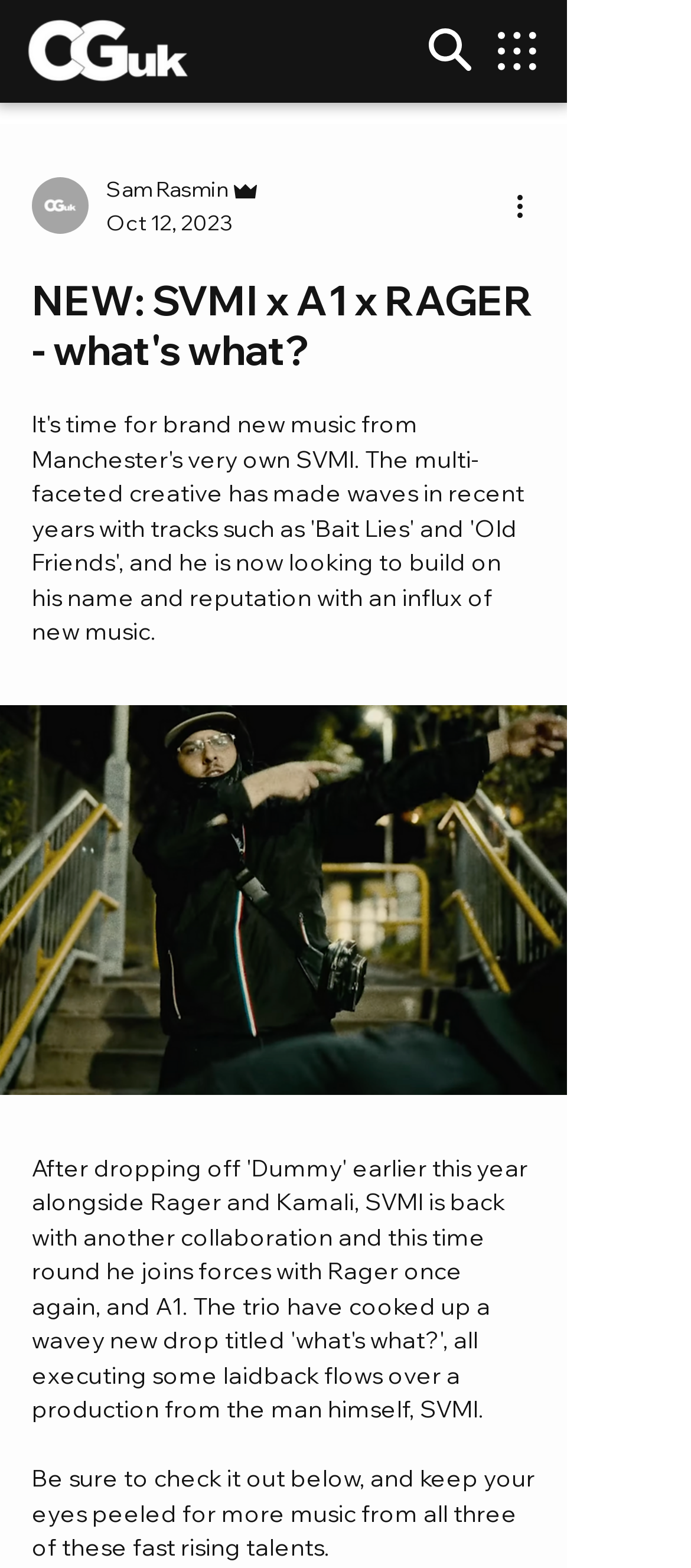Identify and generate the primary title of the webpage.

NEW: SVMI x A1 x RAGER - what's what?